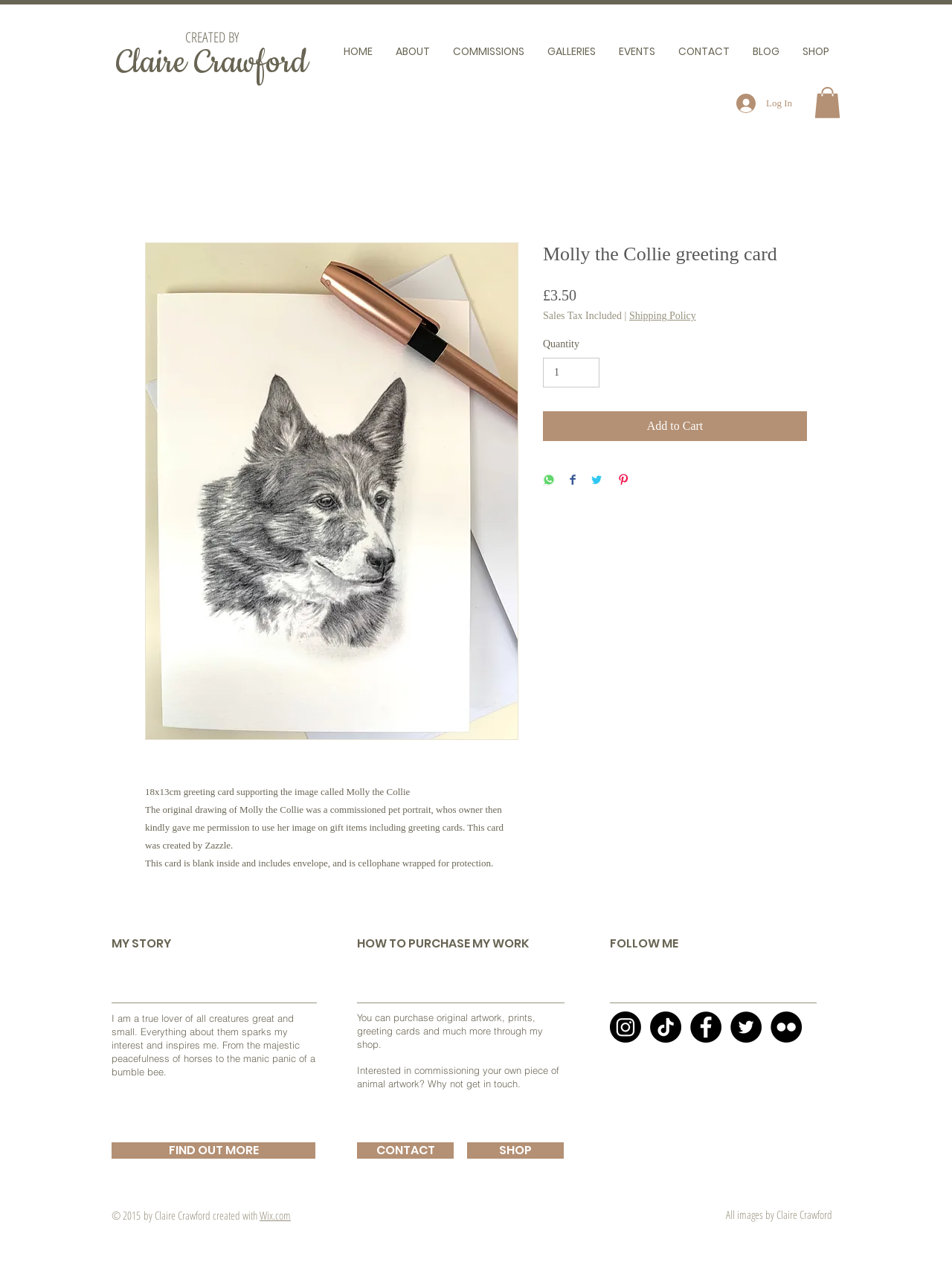What is the name of the artist?
Based on the screenshot, provide your answer in one word or phrase.

Claire Crawford